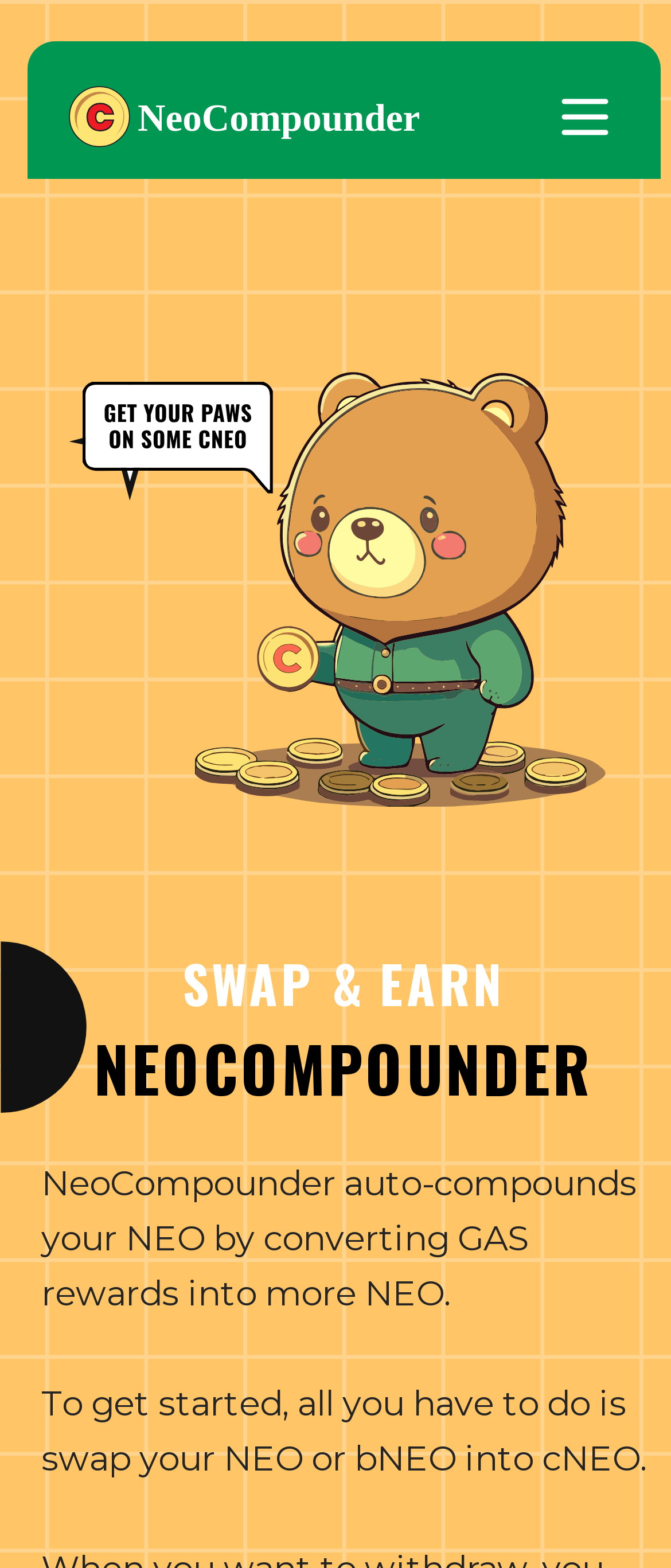What is the position of the 'SWAP & EARN' heading?
Please provide a single word or phrase as your answer based on the image.

Above NEOCOMPOUNDER